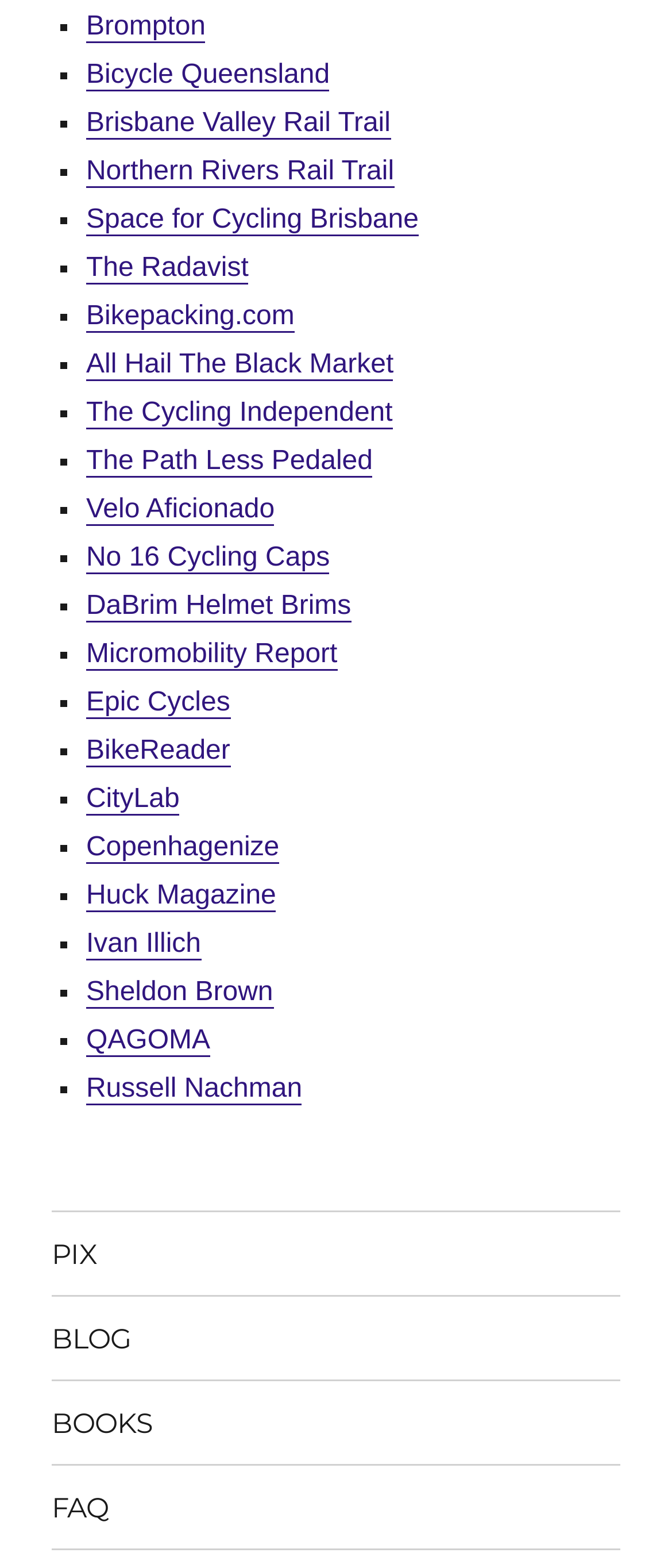Provide the bounding box coordinates in the format (top-left x, top-left y, bottom-right x, bottom-right y). All values are floating point numbers between 0 and 1. Determine the bounding box coordinate of the UI element described as: The Cycling Independent

[0.128, 0.254, 0.584, 0.273]